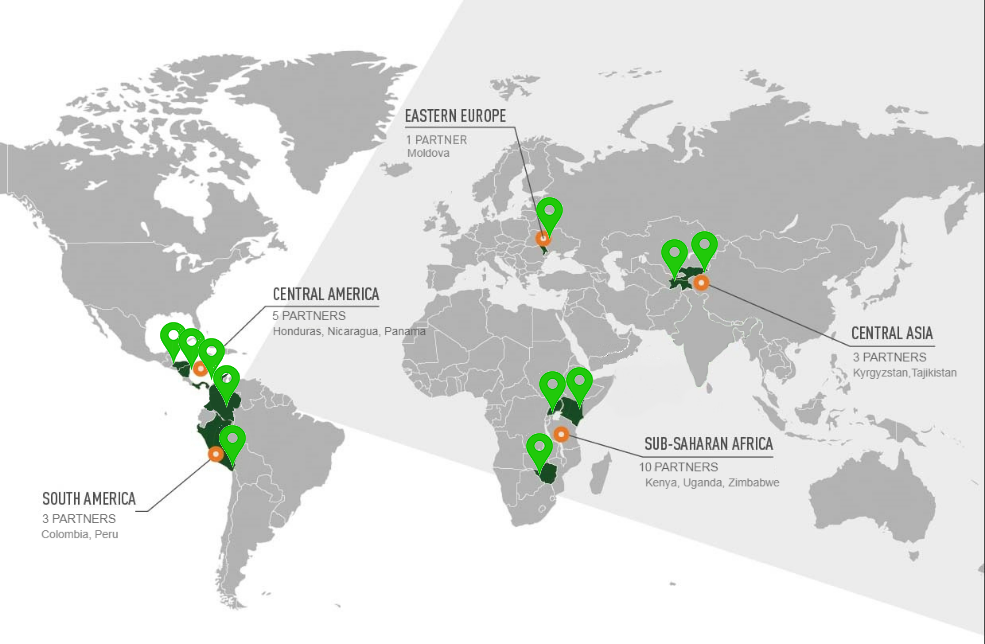Please give a short response to the question using one word or a phrase:
In which region is Moldova located?

Eastern Europe